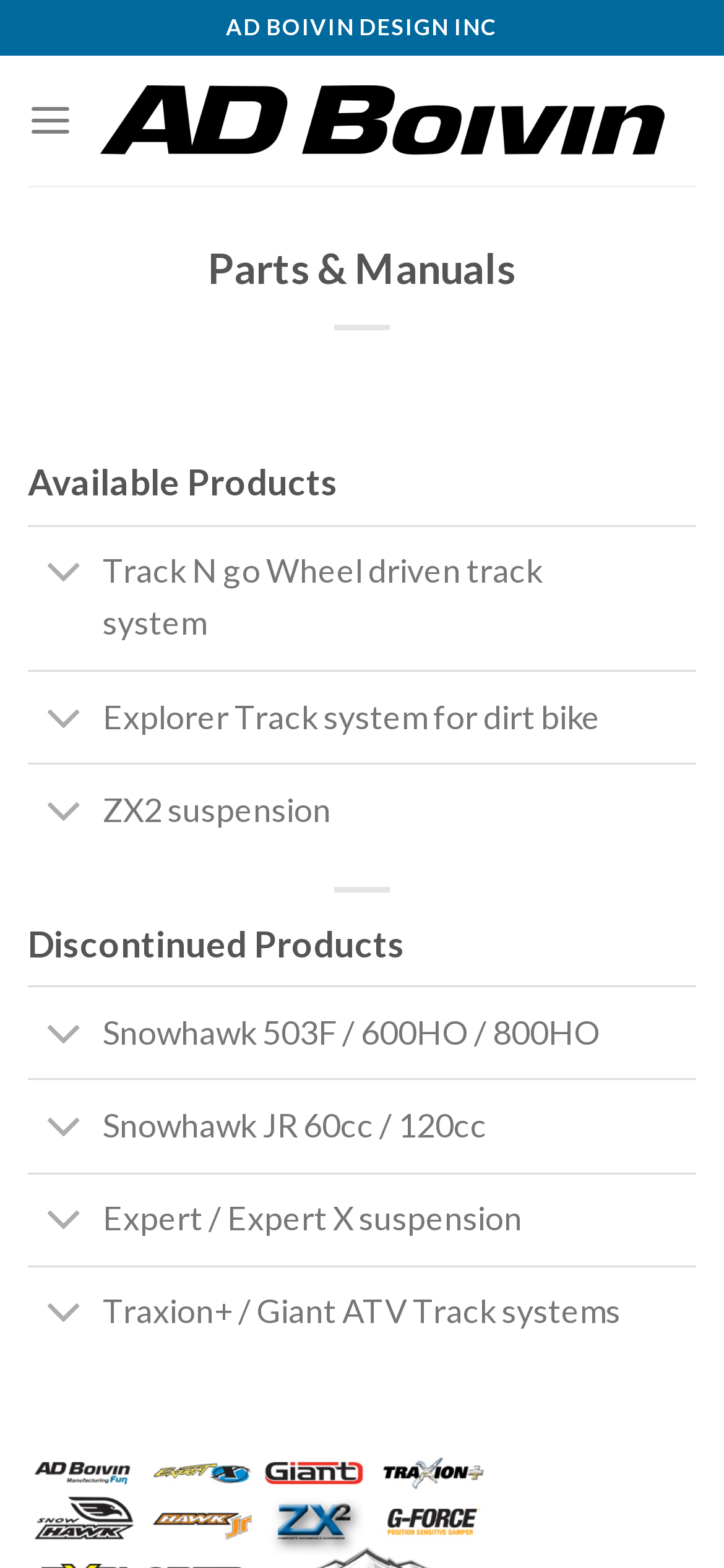Identify and provide the main heading of the webpage.

Parts & Manuals